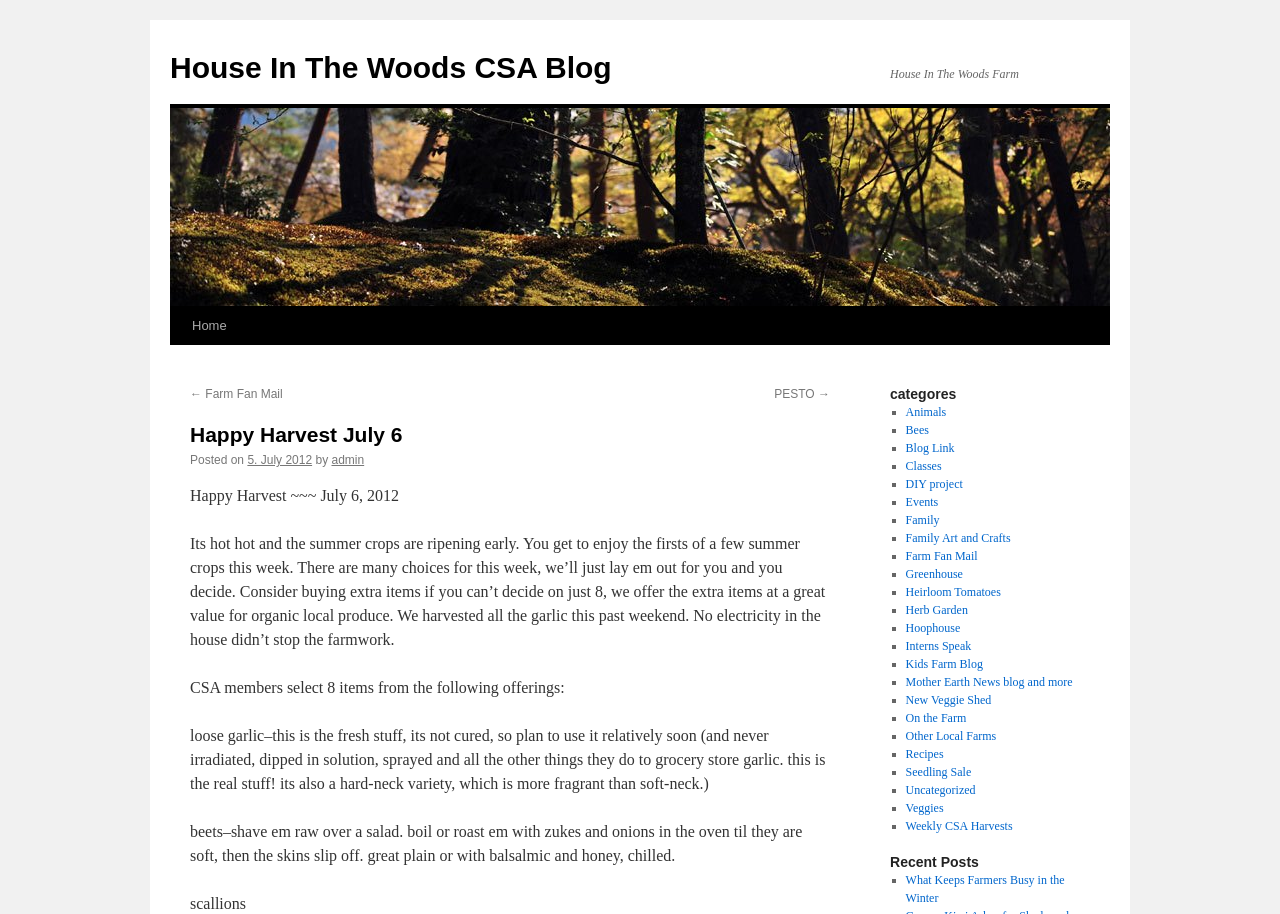Provide the bounding box coordinates of the HTML element described as: "Family". The bounding box coordinates should be four float numbers between 0 and 1, i.e., [left, top, right, bottom].

[0.707, 0.561, 0.734, 0.577]